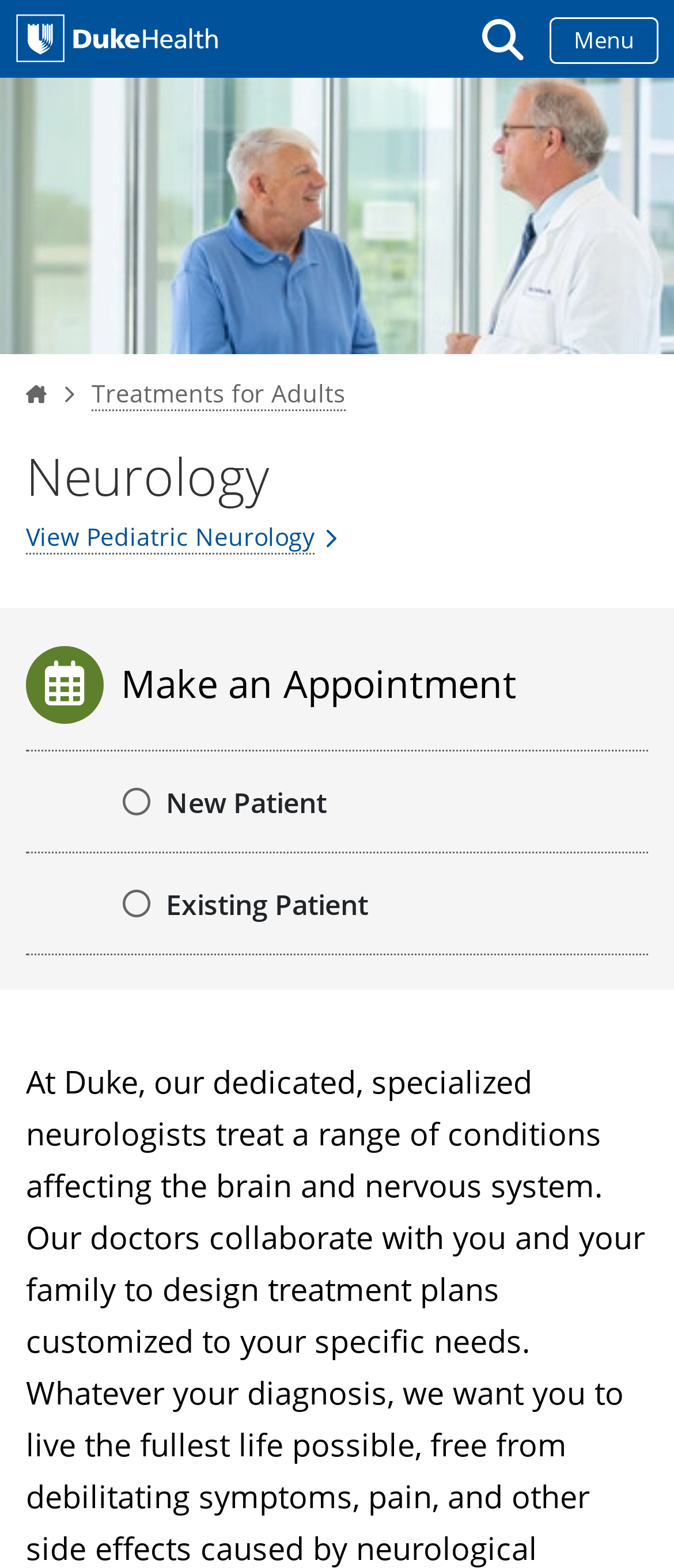Using the webpage screenshot, locate the HTML element that fits the following description and provide its bounding box: "Existing Patient".

[0.038, 0.544, 0.549, 0.608]